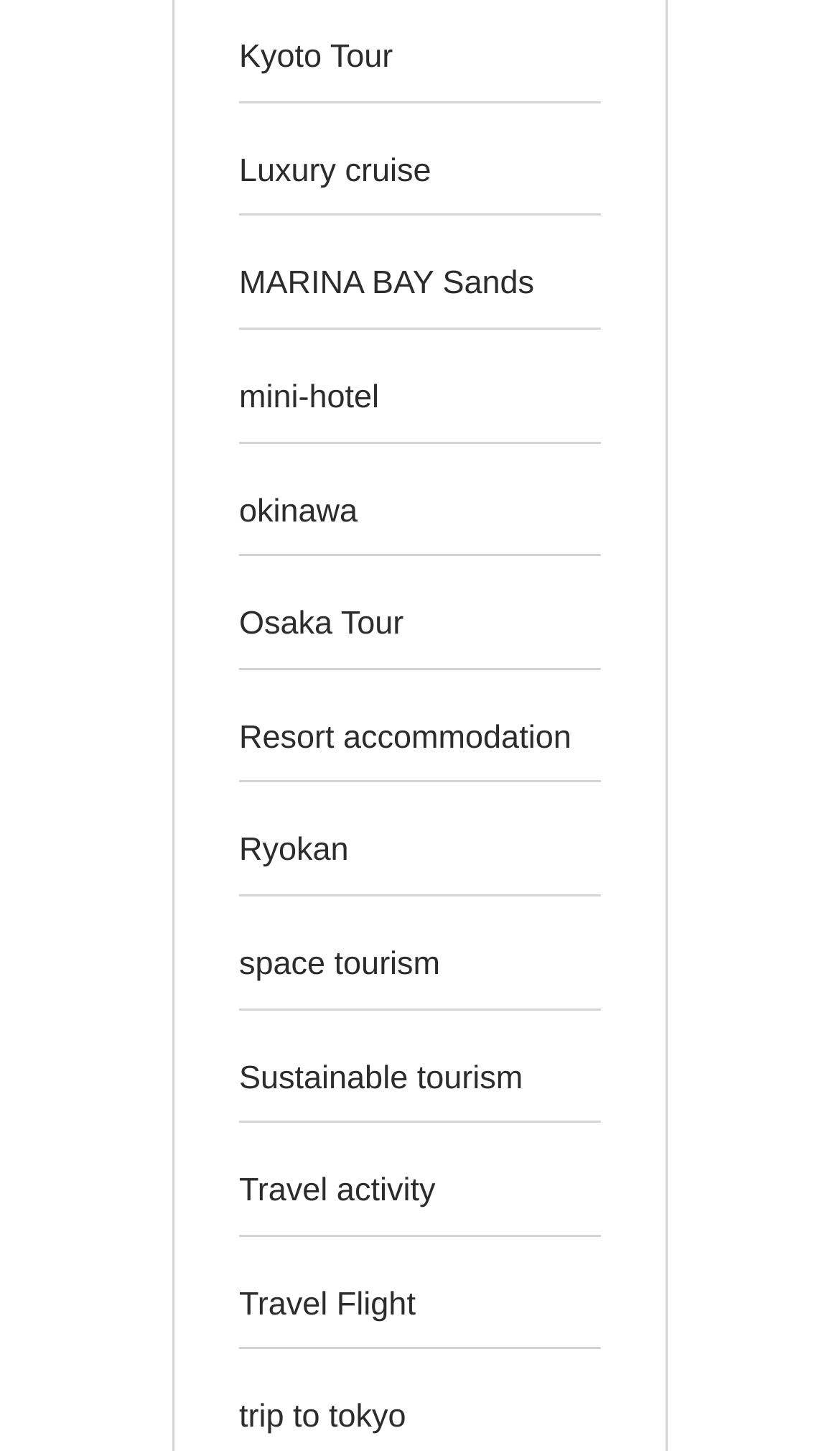Find the bounding box coordinates for the area that must be clicked to perform this action: "Click on the 'marxism' tag".

None